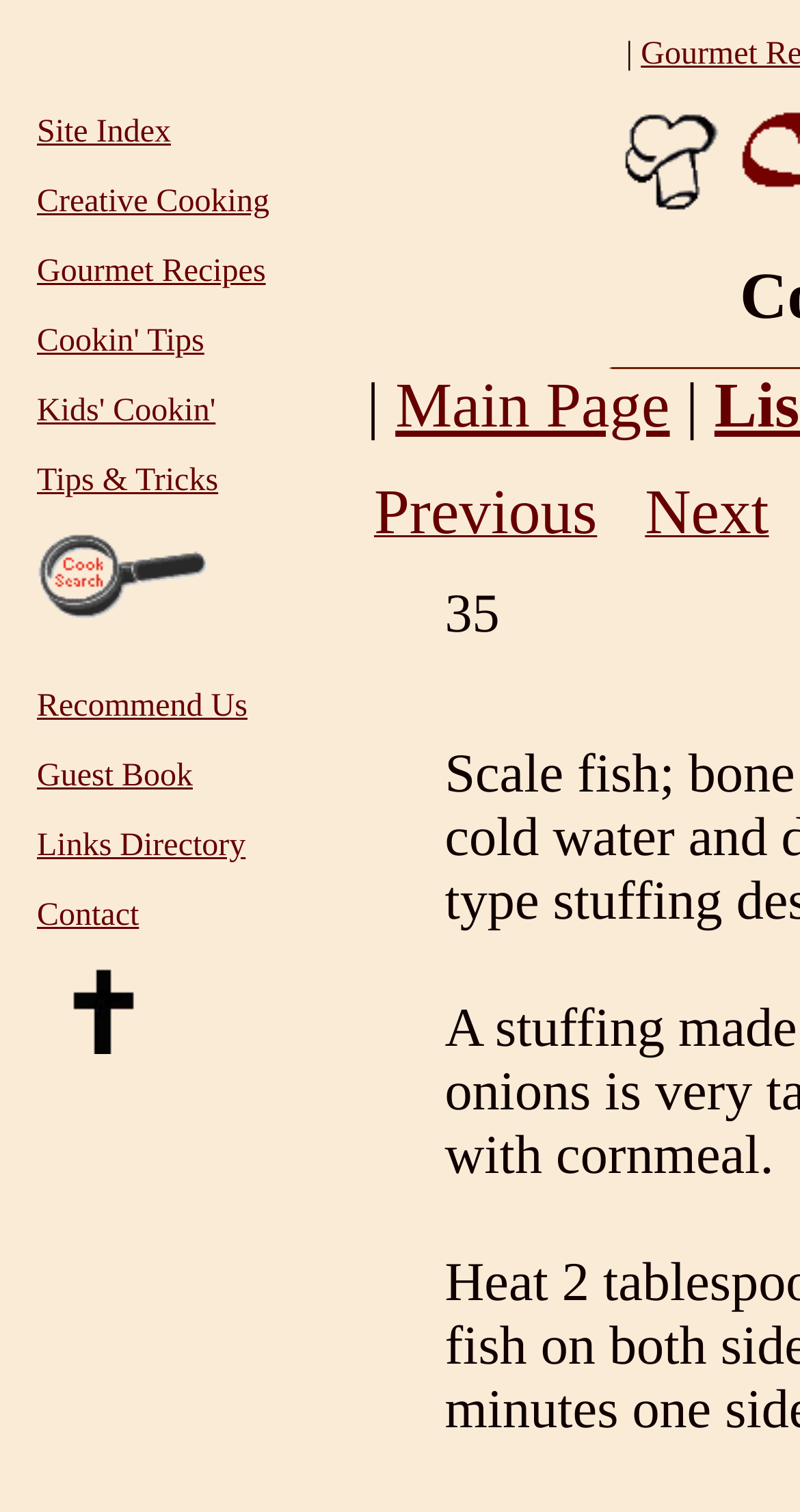What type of content is available on this website?
Make sure to answer the question with a detailed and comprehensive explanation.

Based on the links and text on the webpage, it appears that the website provides various types of cooking-related content, including recipes, cooking tips, and possibly articles or guides.